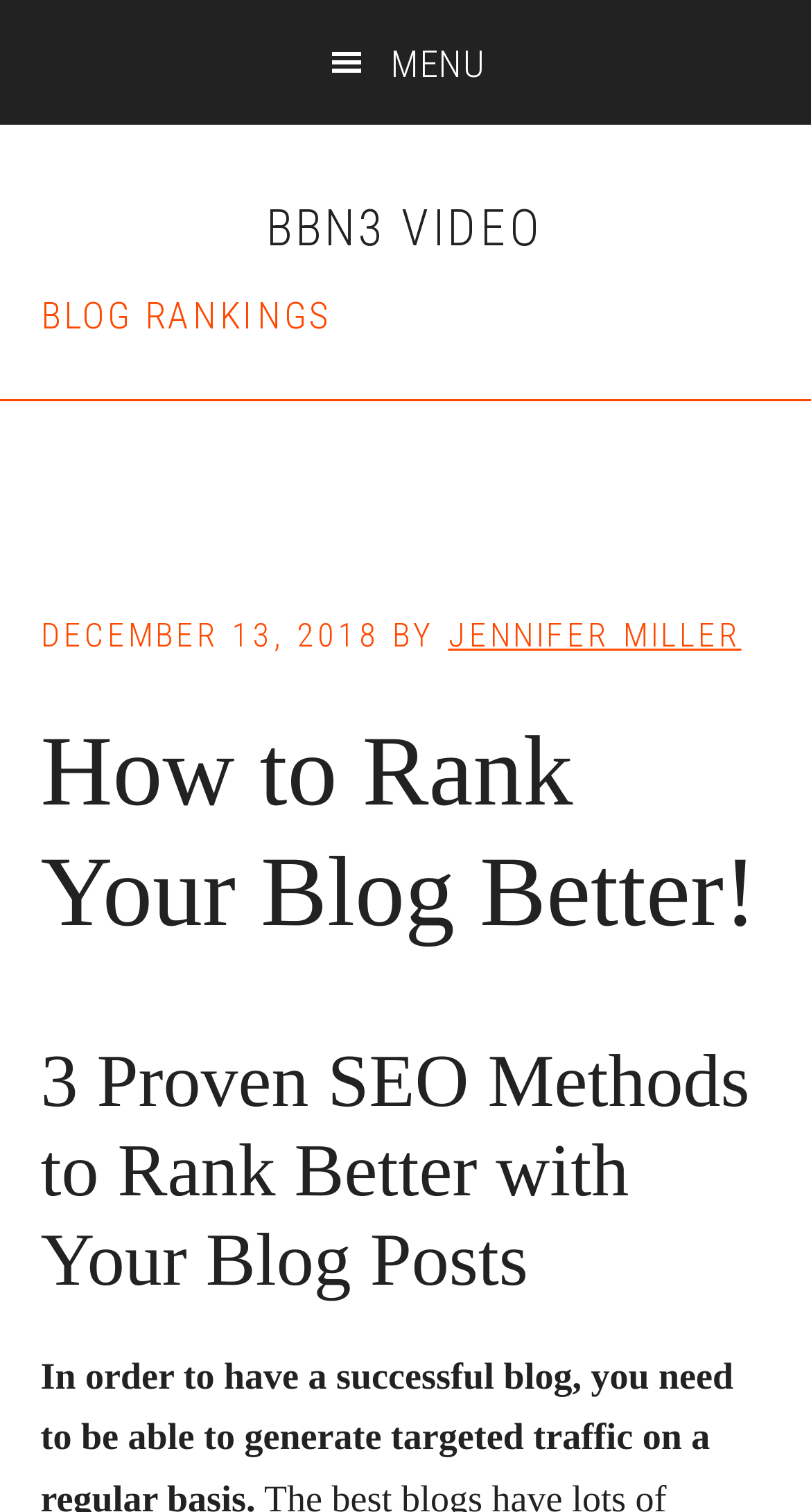Who is the author of the blog post?
Please give a detailed and elaborate answer to the question.

I found the author's name by looking at the link element inside the header, which contains the static text 'JENNIFER MILLER'.